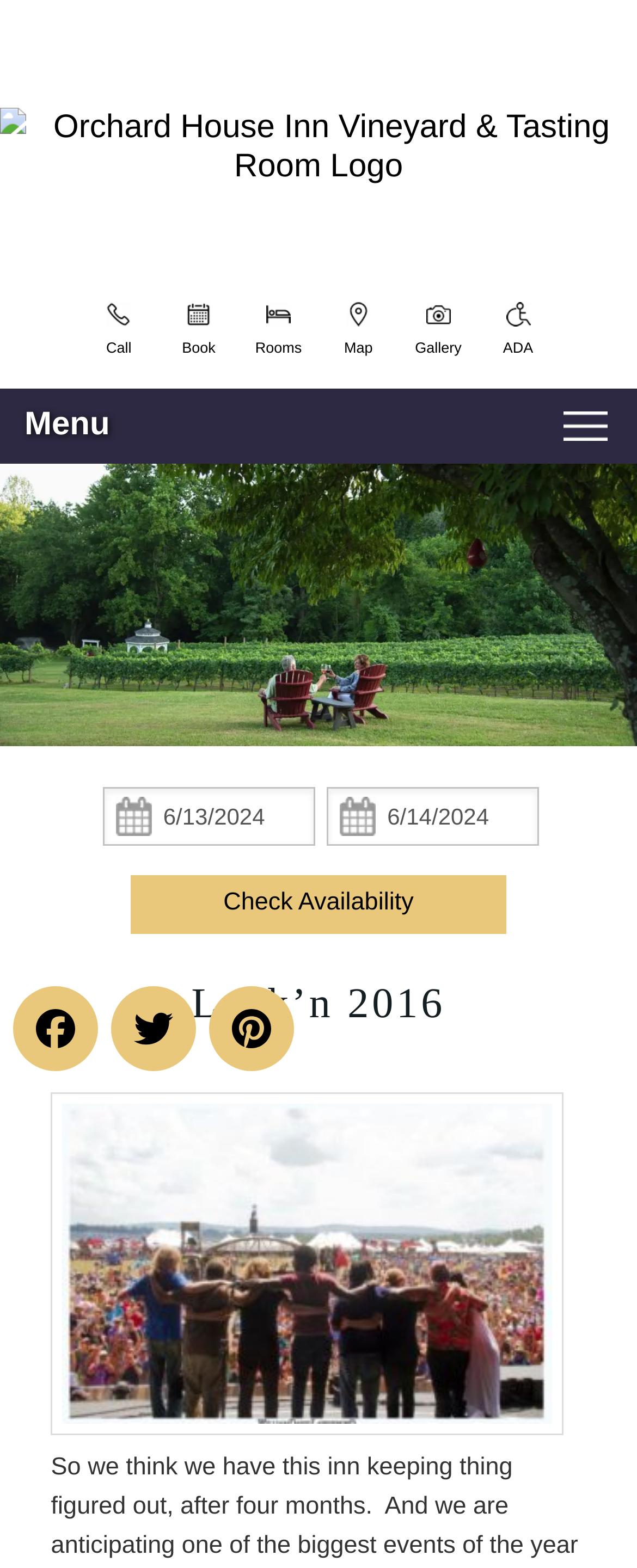What is the logo of the inn?
Based on the image, answer the question in a detailed manner.

The logo of the inn is located at the top left corner of the webpage, and it is an image with the text 'Orchard House Inn Vineyard & Tasting Room Logo'.